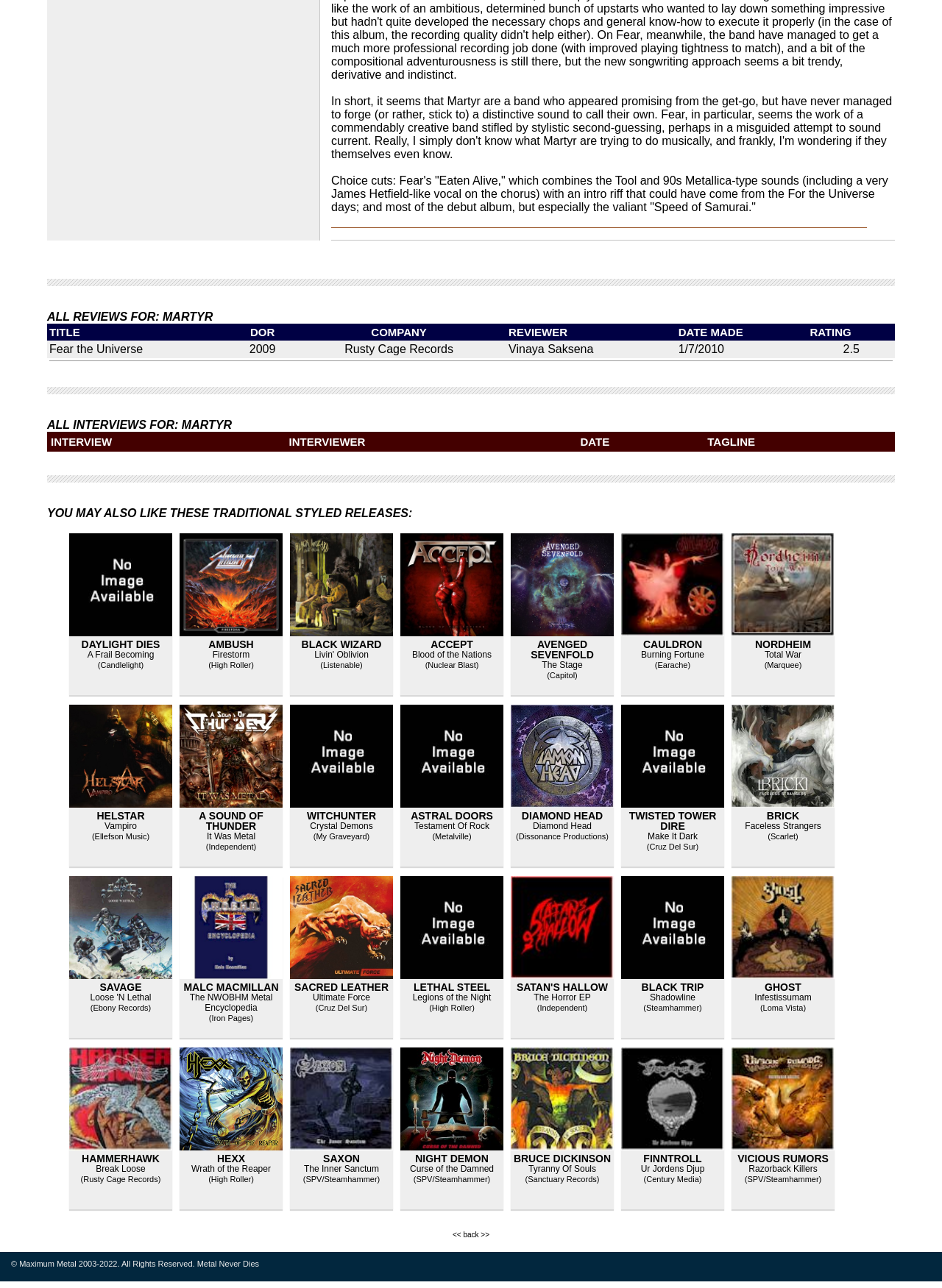Calculate the bounding box coordinates of the UI element given the description: "parent_node: SCV Post".

None